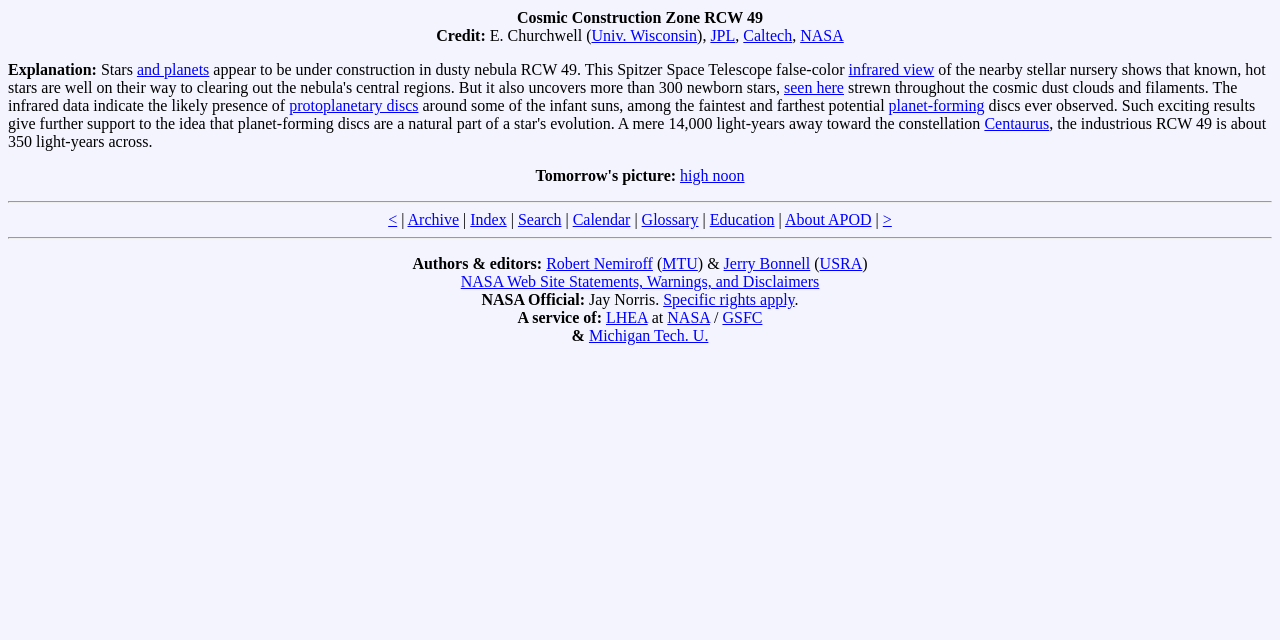Extract the bounding box coordinates of the UI element described by: "Specific rights apply". The coordinates should include four float numbers ranging from 0 to 1, e.g., [left, top, right, bottom].

[0.518, 0.455, 0.621, 0.482]